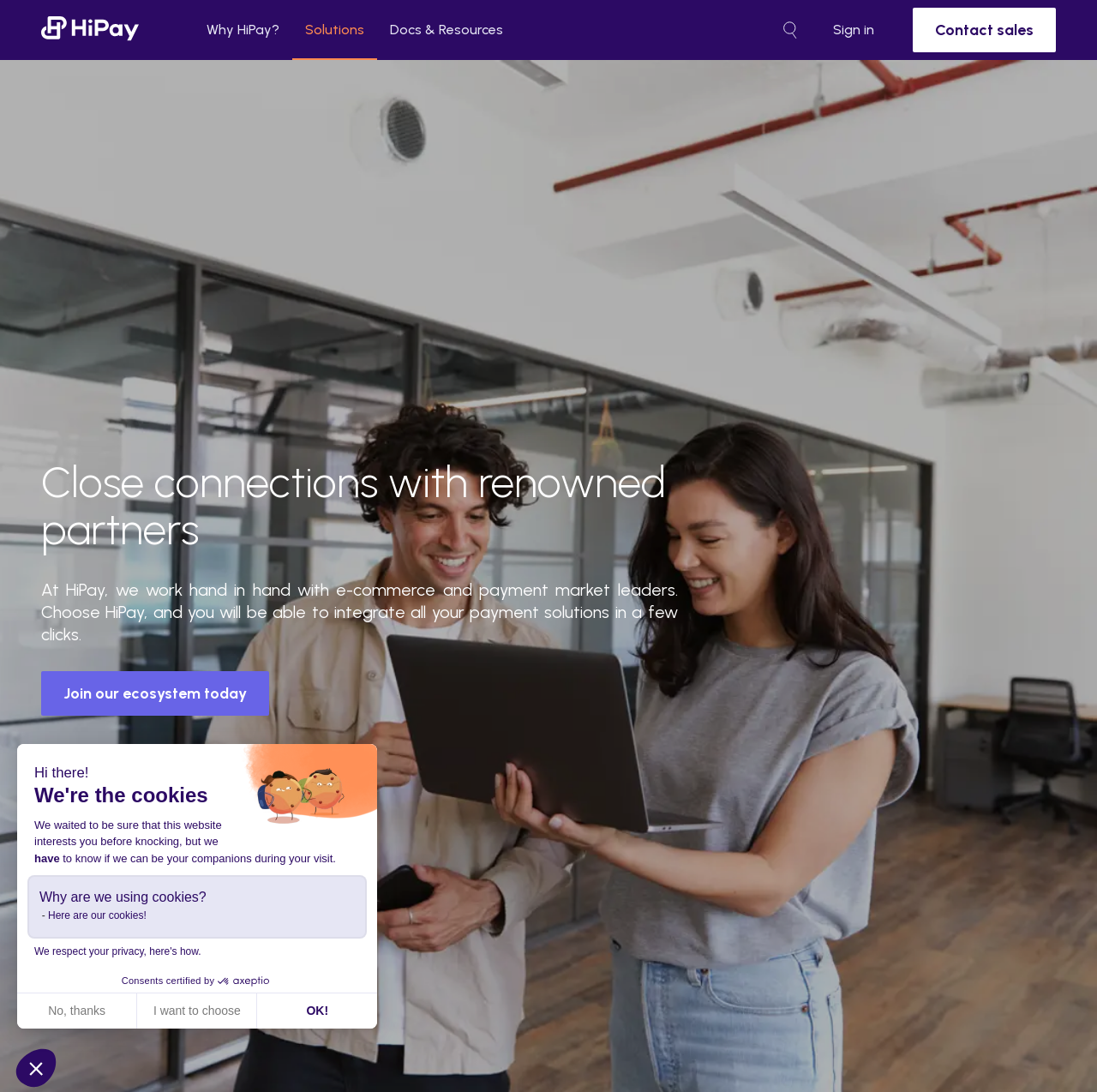Identify the bounding box coordinates of the section that should be clicked to achieve the task described: "go to homepage".

[0.038, 0.015, 0.127, 0.04]